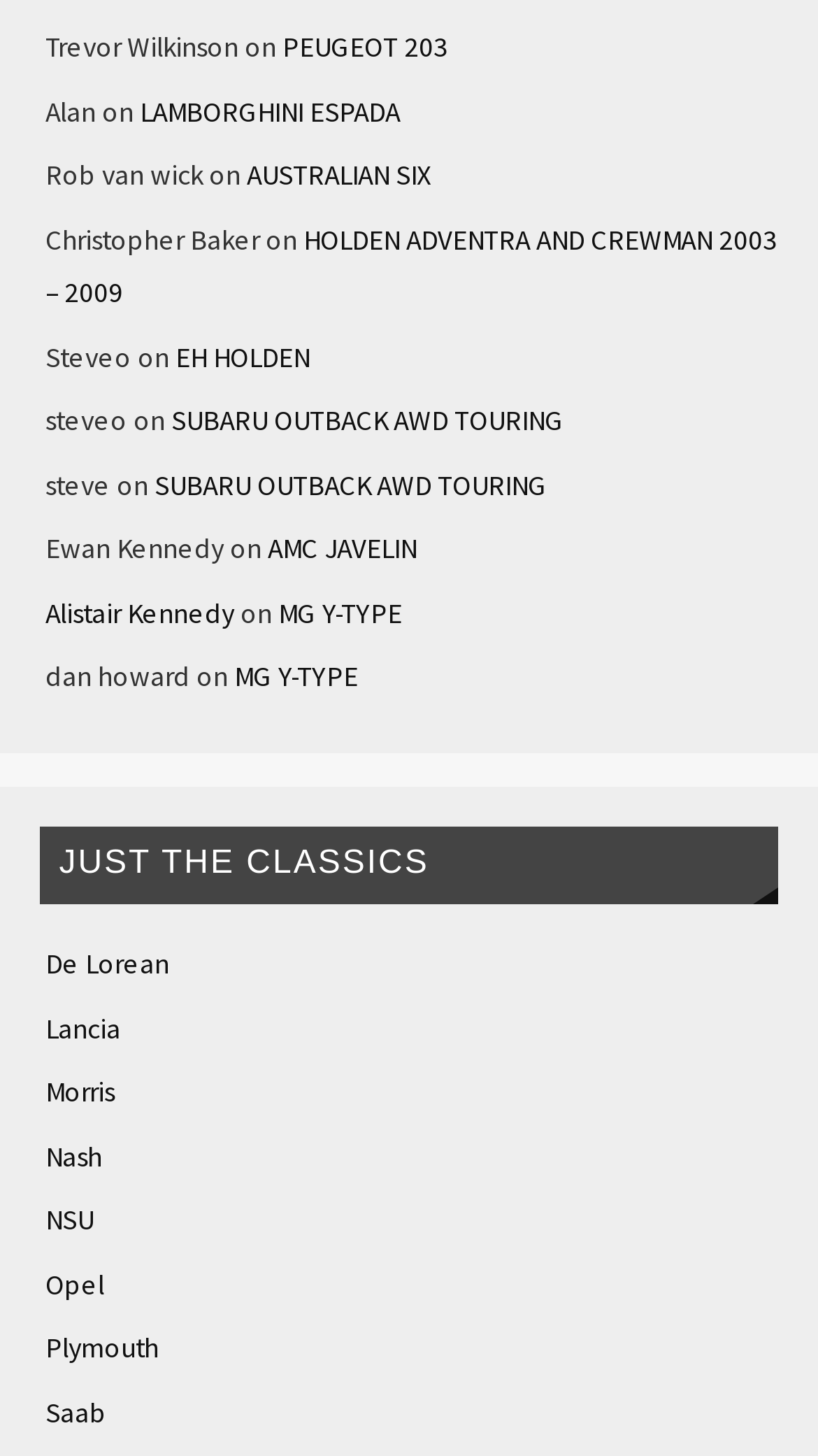What is the category of the webpage?
Provide a detailed and extensive answer to the question.

Based on the content of the webpage, including the heading 'JUST THE CLASSICS' and the various car models listed, I infer that the category of the webpage is 'Classic Cars'.